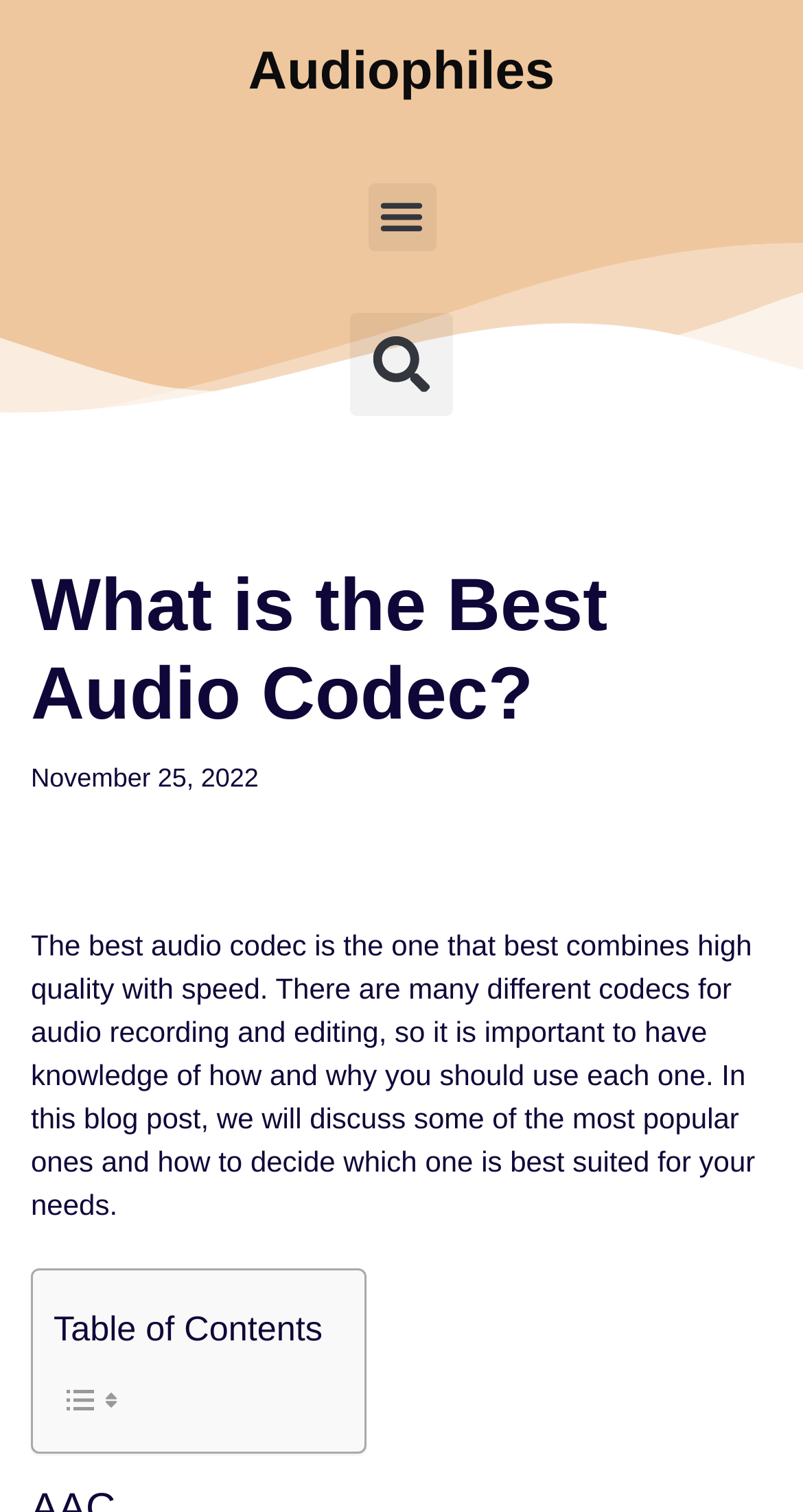Please find the bounding box coordinates (top-left x, top-left y, bottom-right x, bottom-right y) in the screenshot for the UI element described as follows: Skip to content

[0.0, 0.044, 0.077, 0.071]